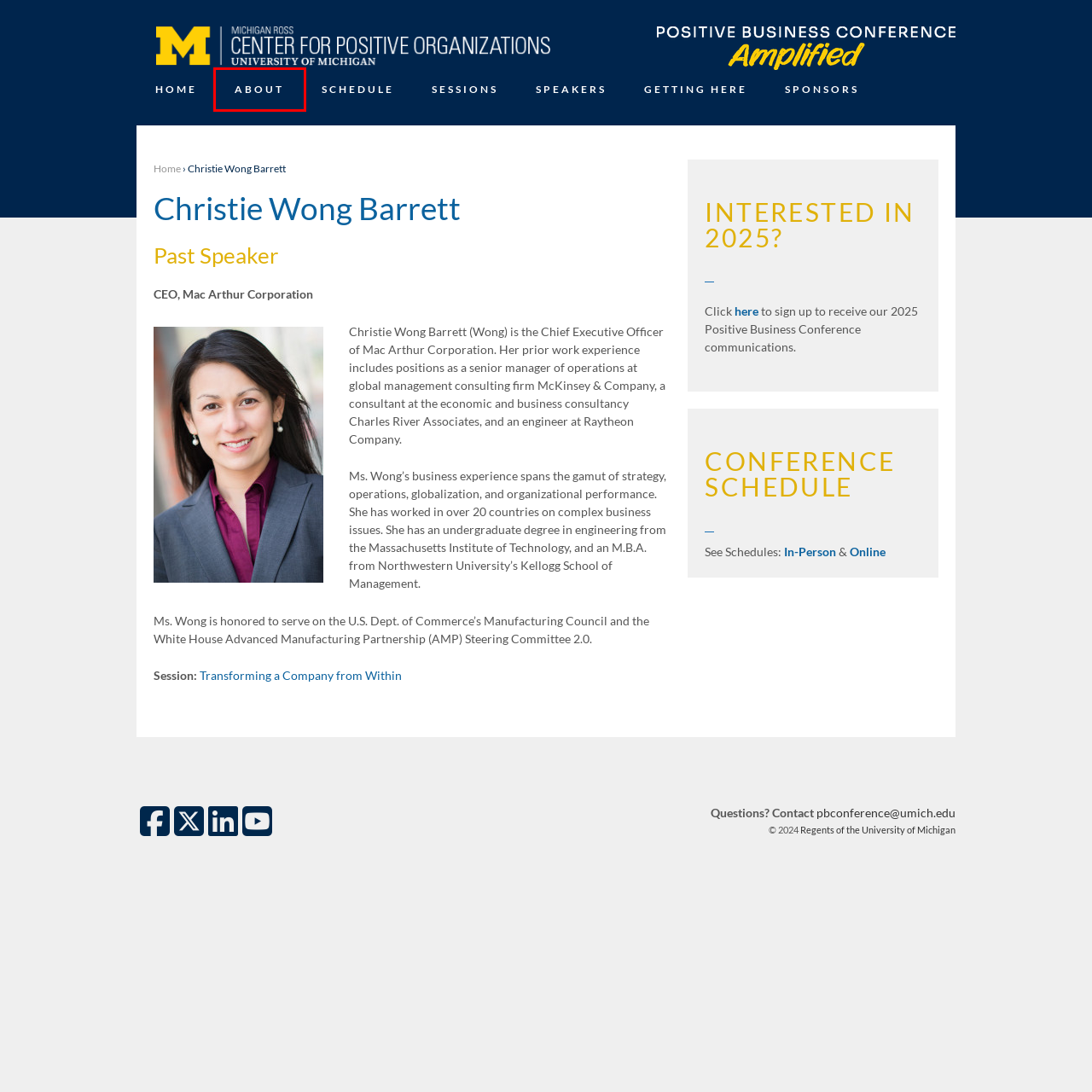Look at the screenshot of a webpage that includes a red bounding box around a UI element. Select the most appropriate webpage description that matches the page seen after clicking the highlighted element. Here are the candidates:
A. 2024 Positive Business Speakers & Leaders | Positive Business Conference
B. About | Positive Business Conference
C. 2024 Online Conference Schedule | Positive Business Conference
D. 2024 Sessions | Positive Business Conference
E. Transforming a Company from Within | Positive Business Conference
F. Getting Here | Positive Business Conference
G. Sponsors | Positive Business Conference
H. Positive Business Conference | May 9, 2024

B